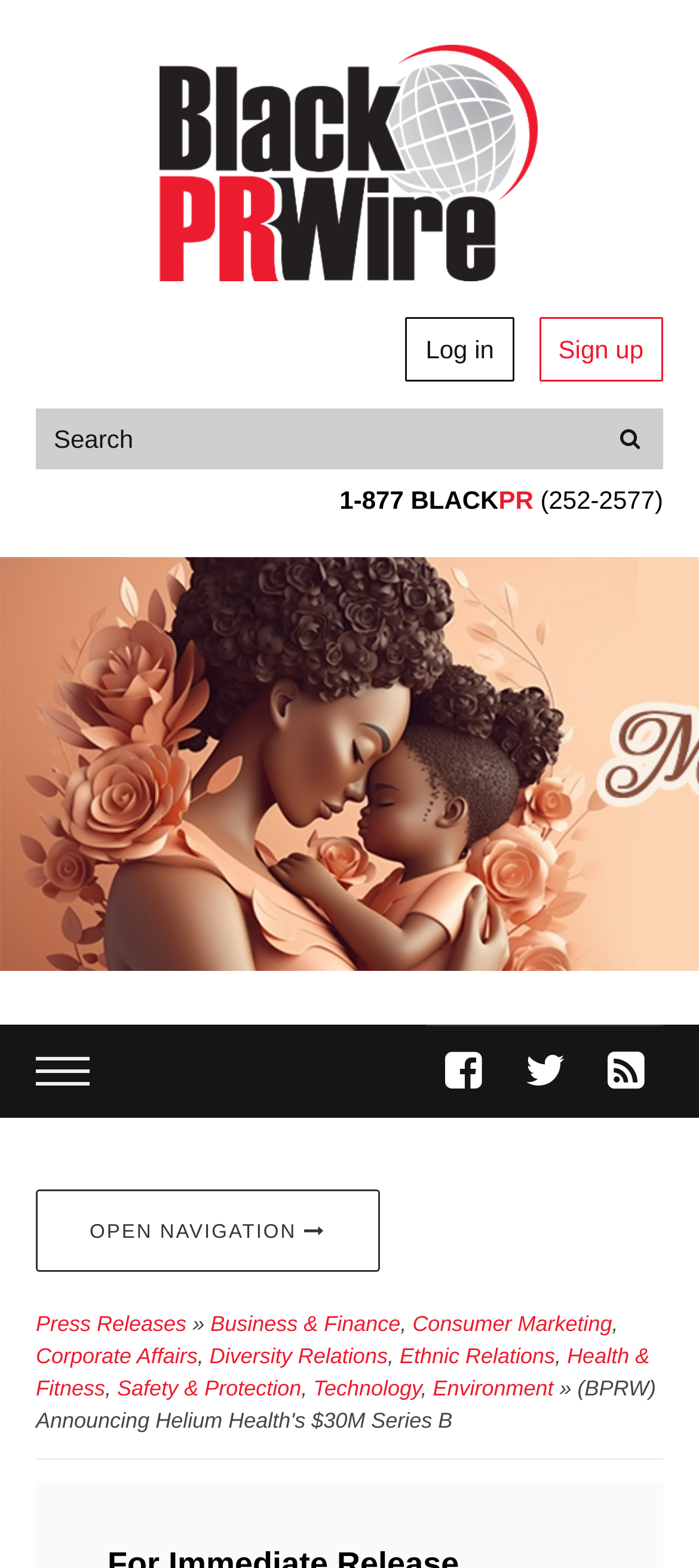Please identify the bounding box coordinates of the element's region that I should click in order to complete the following instruction: "search for something". The bounding box coordinates consist of four float numbers between 0 and 1, i.e., [left, top, right, bottom].

[0.856, 0.26, 0.949, 0.299]